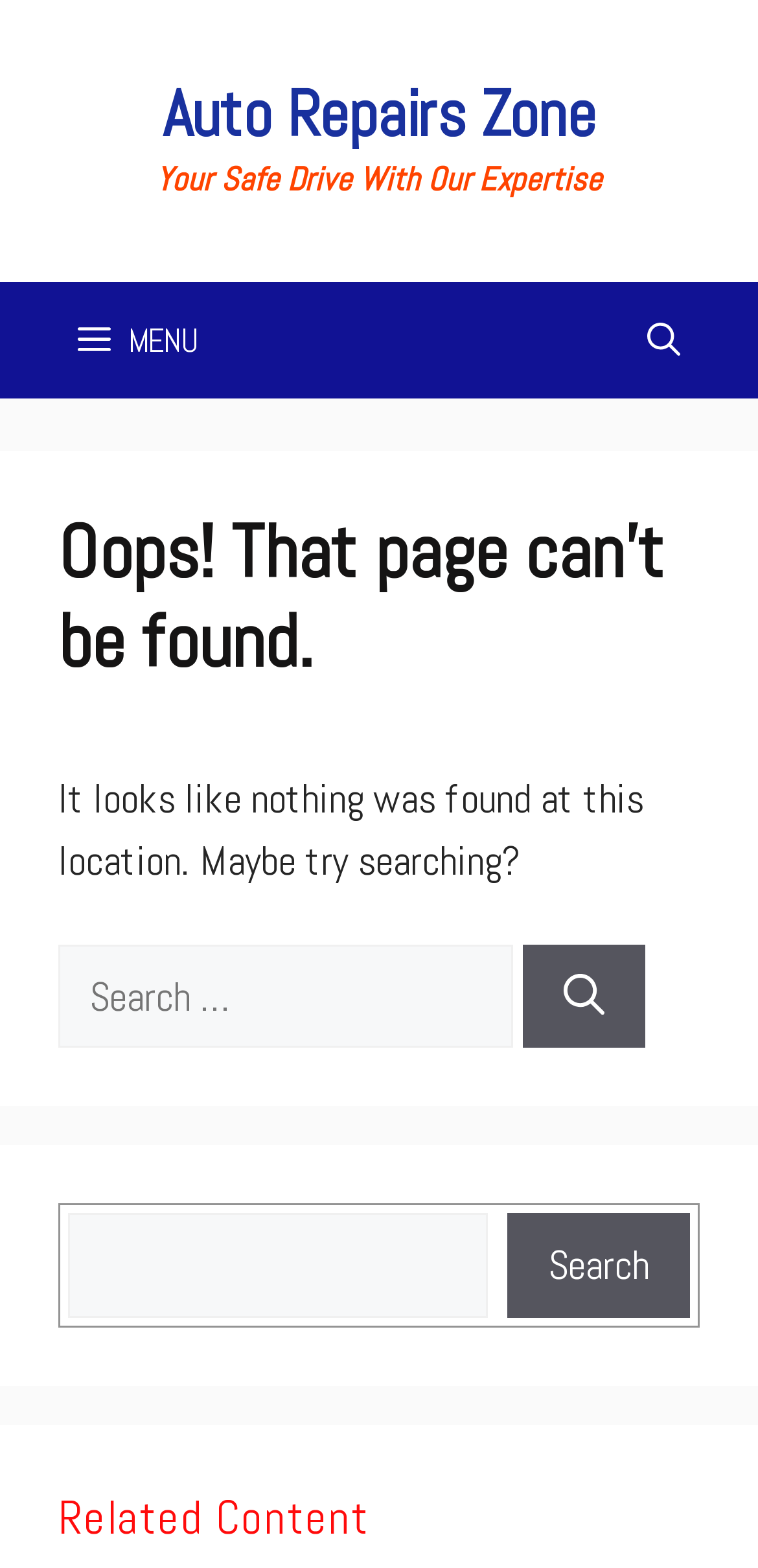Determine the bounding box for the UI element that matches this description: "parent_node: Search for: aria-label="Search"".

[0.69, 0.602, 0.851, 0.668]